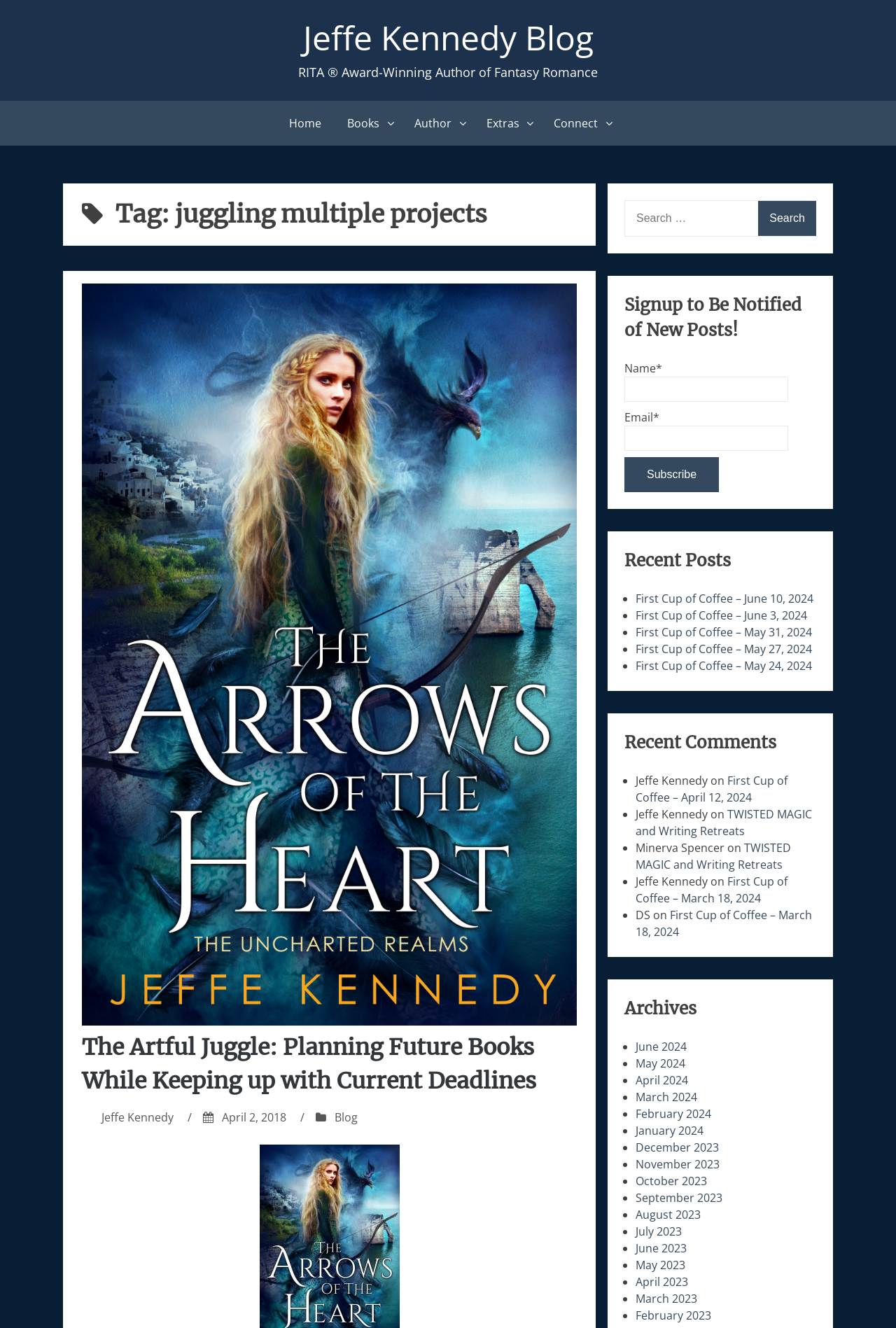Please identify the bounding box coordinates of the clickable area that will fulfill the following instruction: "Subscribe to the newsletter". The coordinates should be in the format of four float numbers between 0 and 1, i.e., [left, top, right, bottom].

[0.697, 0.344, 0.802, 0.371]